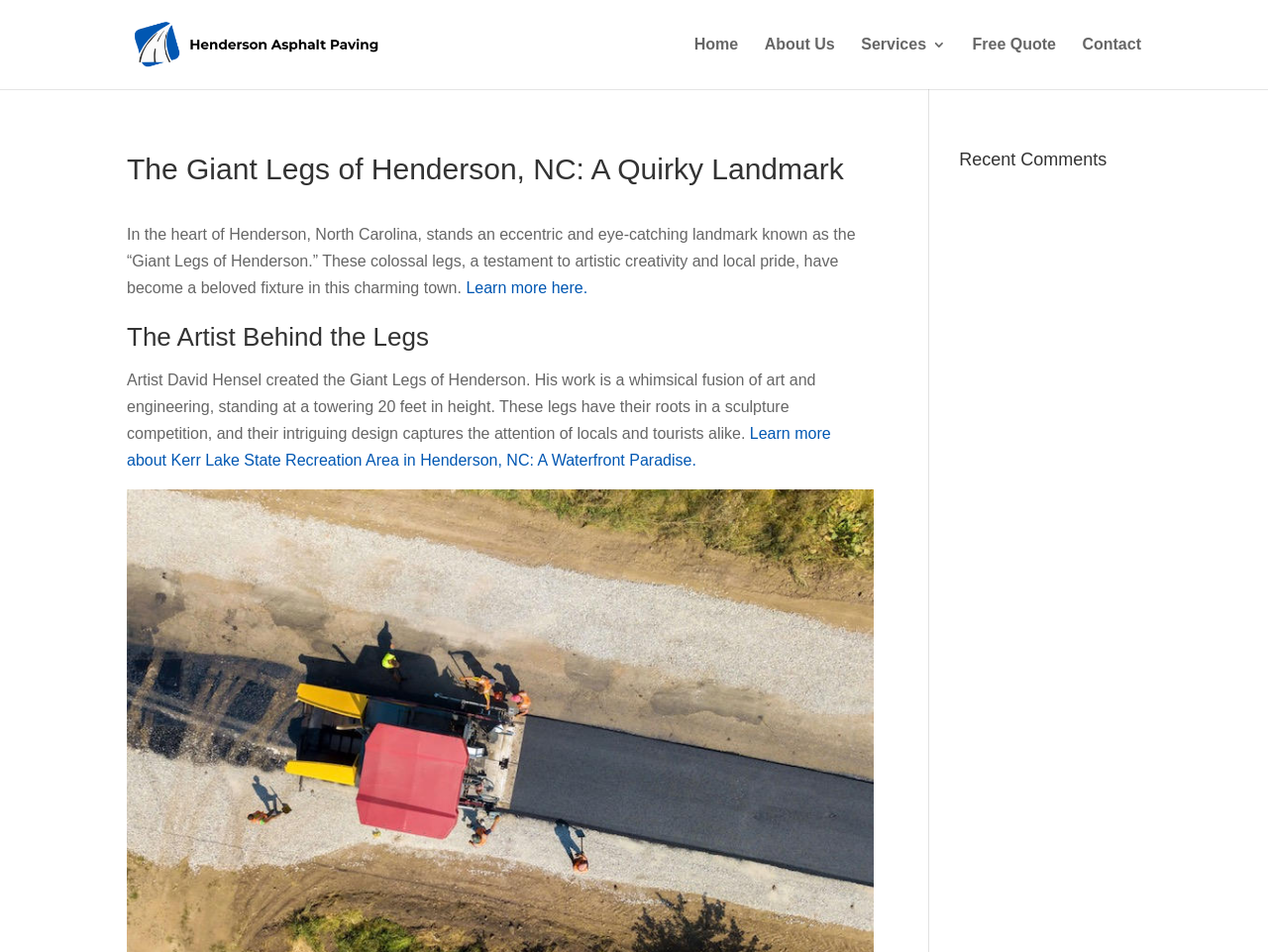Please determine the bounding box coordinates of the section I need to click to accomplish this instruction: "Click on the 'Home' link".

[0.547, 0.04, 0.582, 0.094]